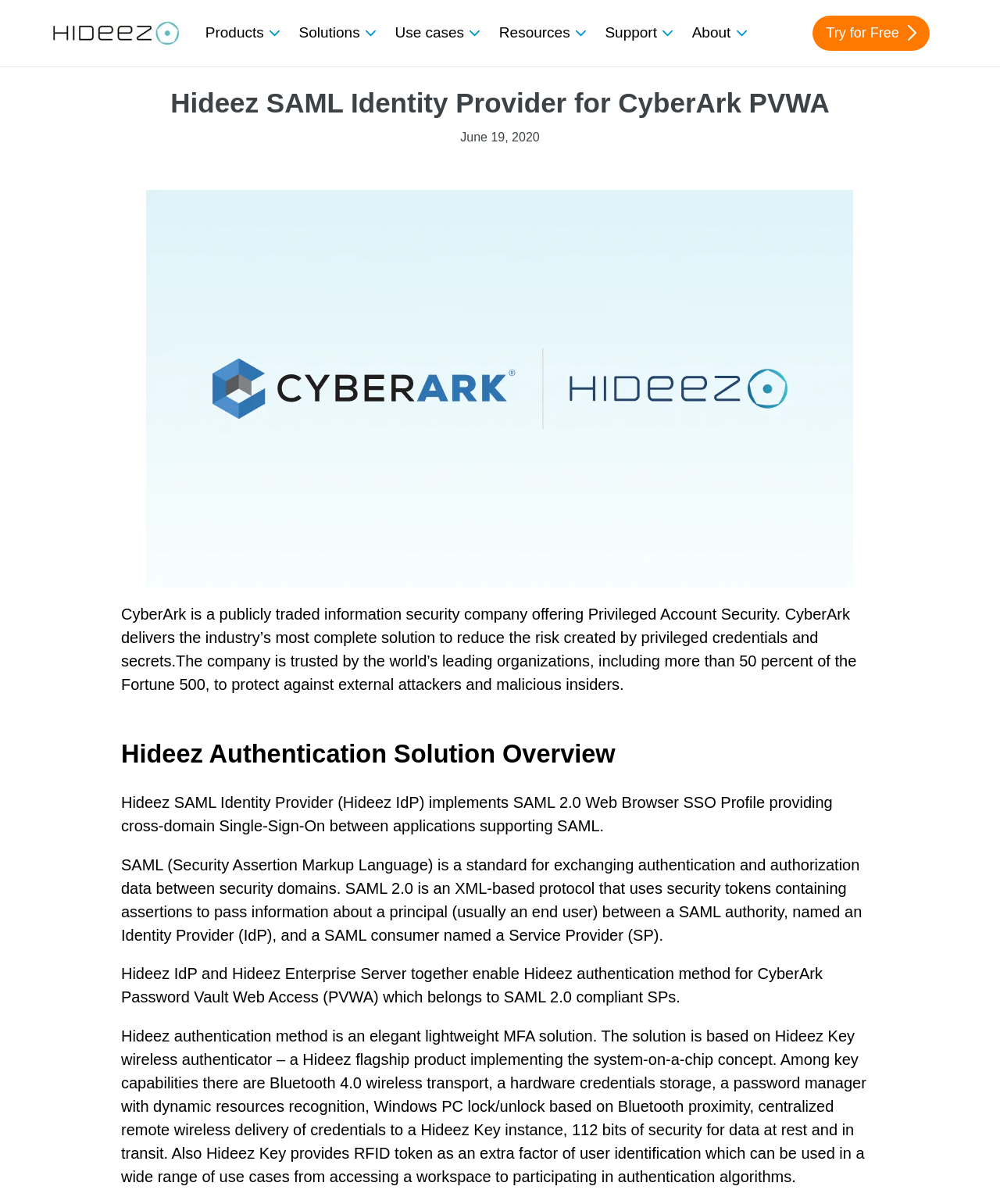What is CyberArk?
Refer to the image and give a detailed response to the question.

The webpage describes CyberArk as a publicly traded information security company offering Privileged Account Security, which suggests that it is a company that provides information security solutions.